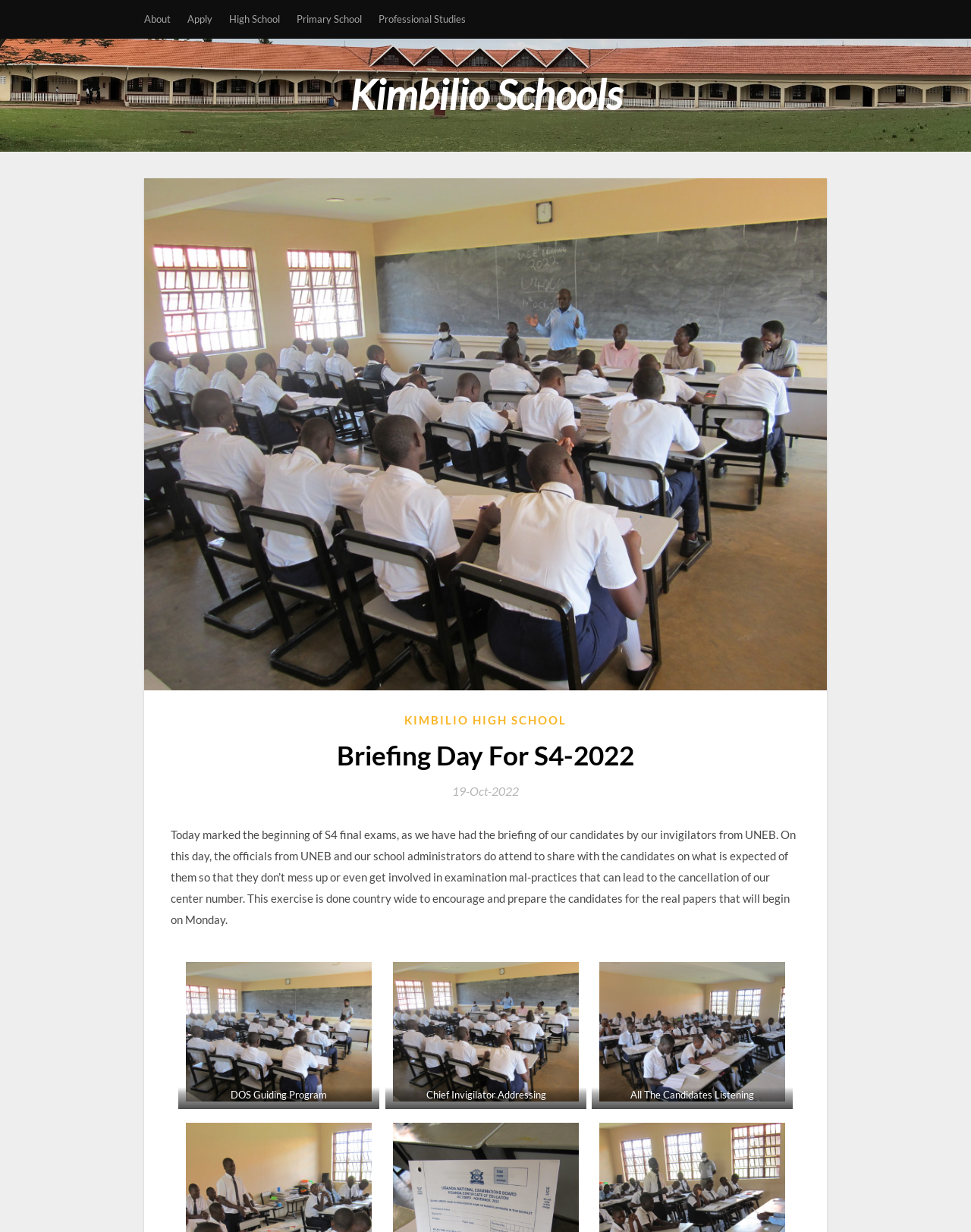Locate the bounding box coordinates of the region to be clicked to comply with the following instruction: "View the graph". The coordinates must be four float numbers between 0 and 1, in the form [left, top, right, bottom].

None